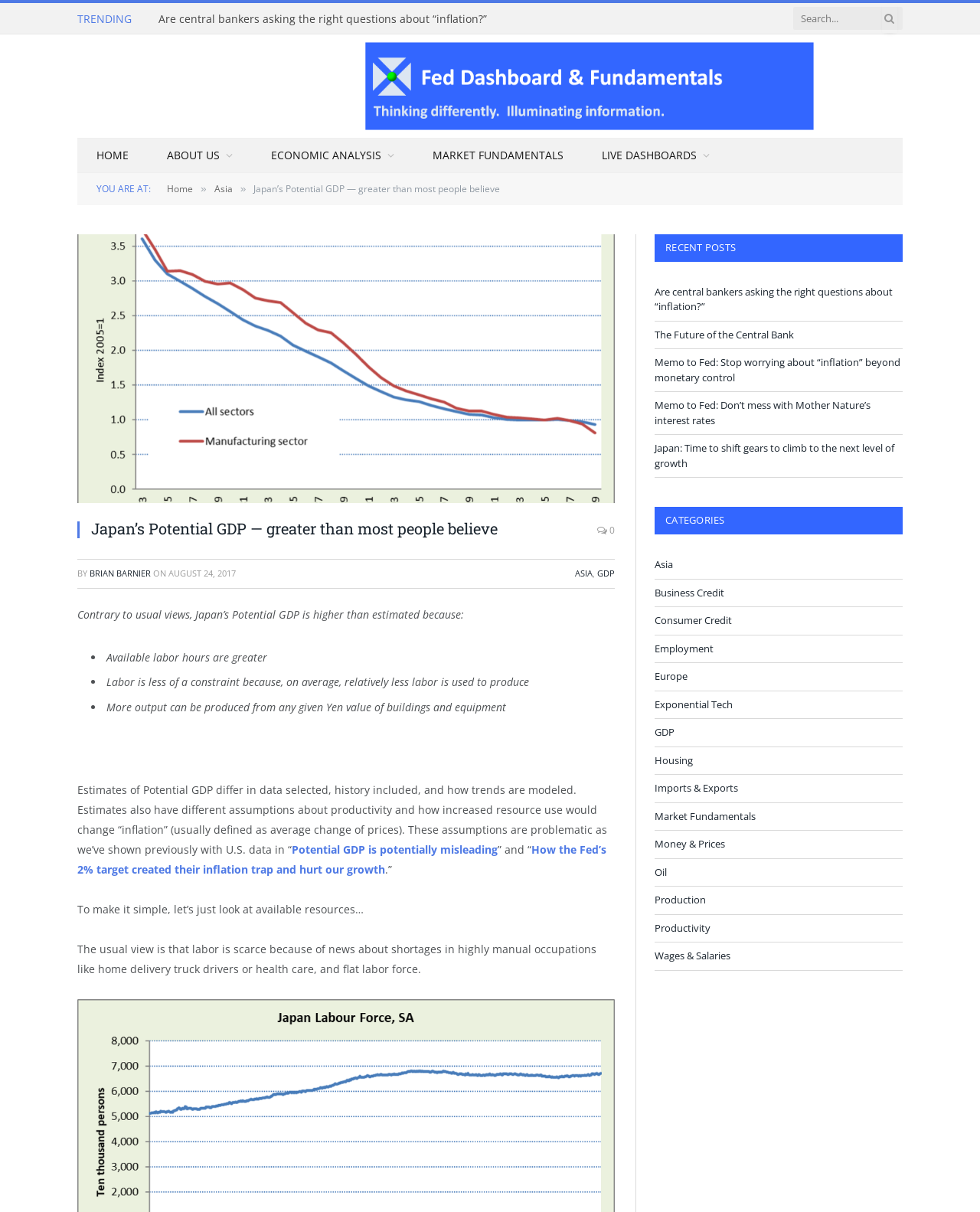Kindly determine the bounding box coordinates for the clickable area to achieve the given instruction: "Visit the home page".

[0.079, 0.114, 0.151, 0.142]